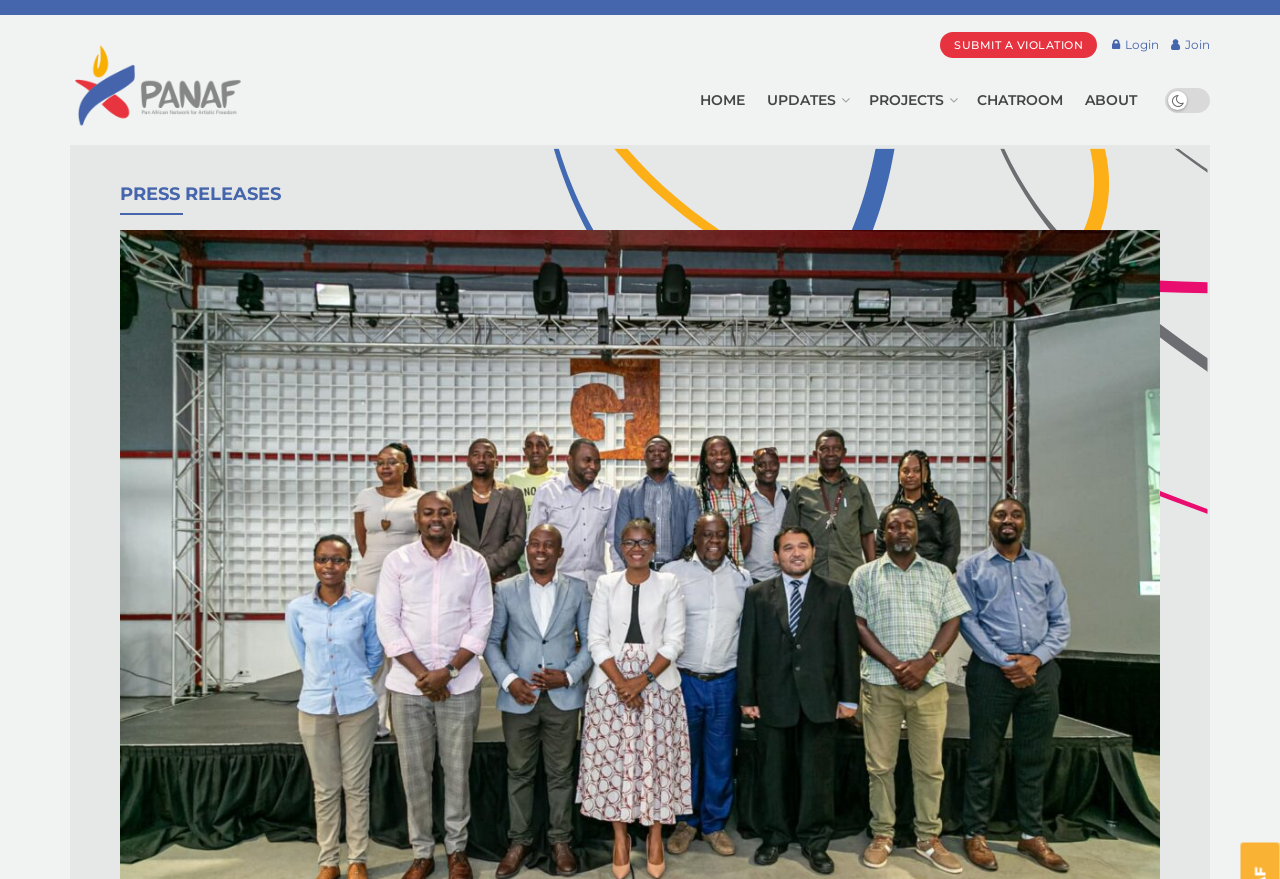Respond with a single word or phrase to the following question: What is the purpose of the 'SUBMIT A VIOLATION' link?

To report a violation